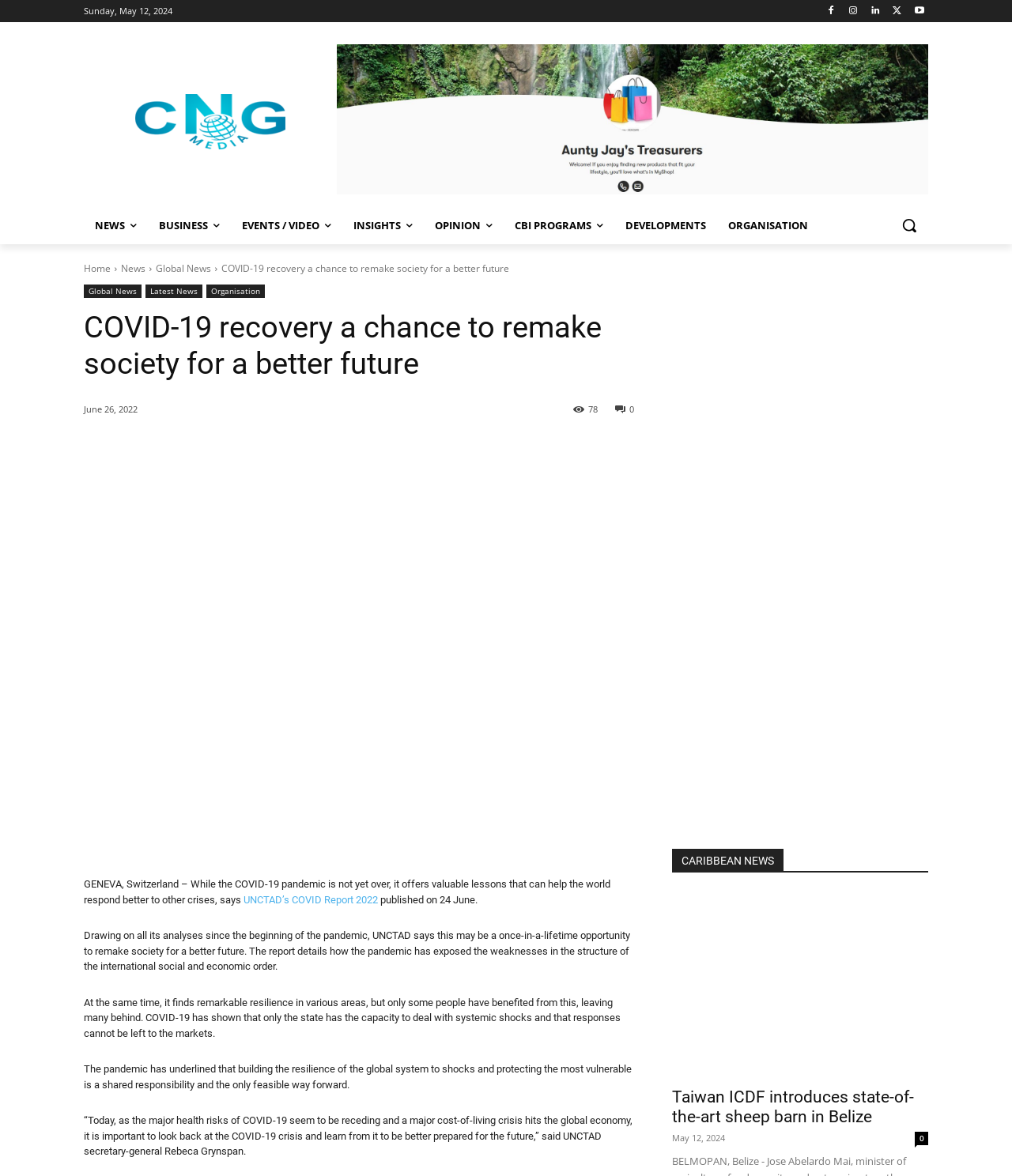Give a one-word or one-phrase response to the question:
What is the name of the organization mentioned in the article?

UNCTAD